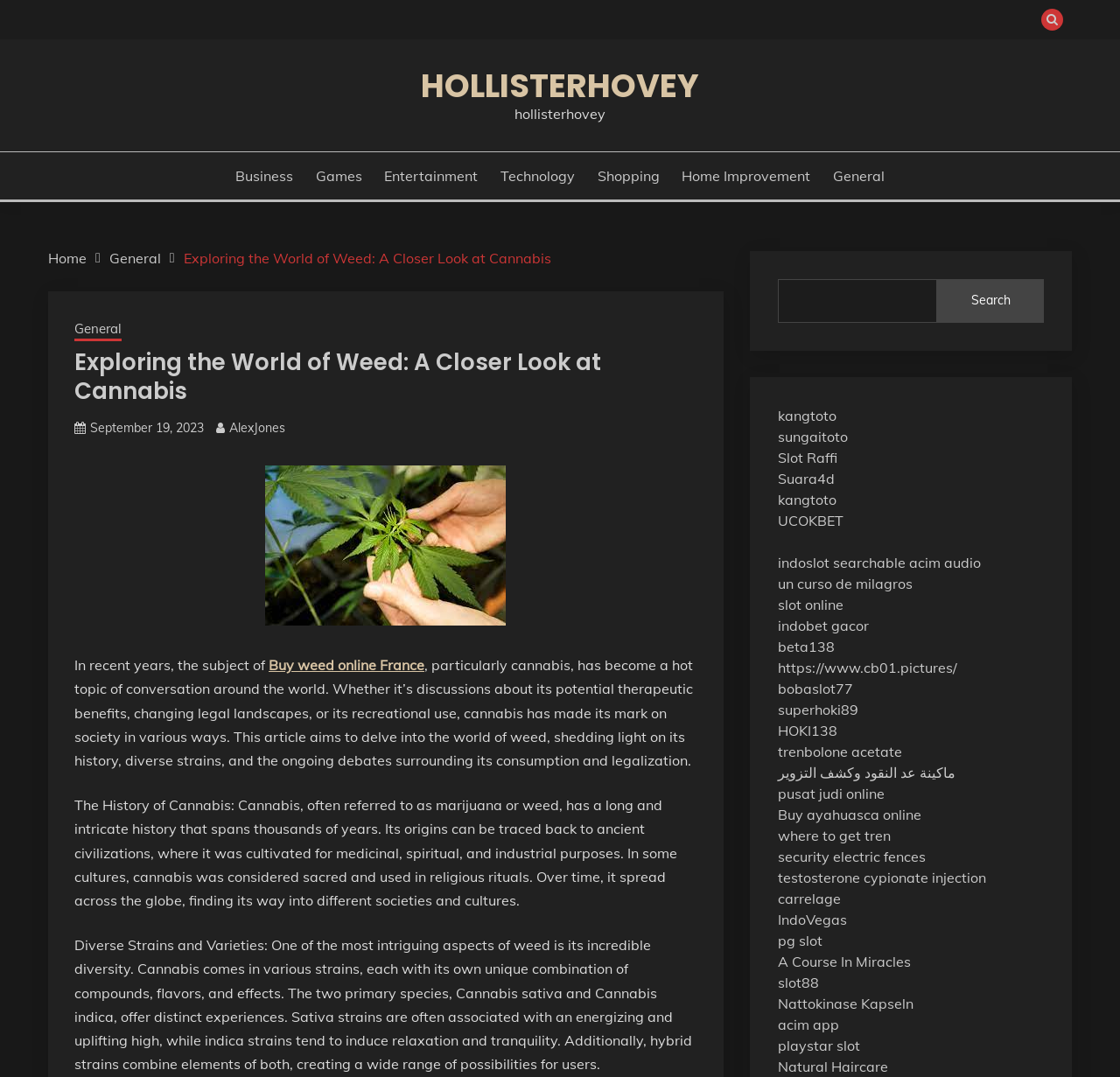Pinpoint the bounding box coordinates of the clickable element to carry out the following instruction: "Click the 'Home' link."

[0.043, 0.231, 0.077, 0.248]